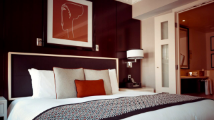What type of tones are used in the room's decoration?
Provide a well-explained and detailed answer to the question.

The caption states that the room is decorated in warm, rich tones, which is evident from the dark wooden panels and the overall cozy atmosphere of the room.